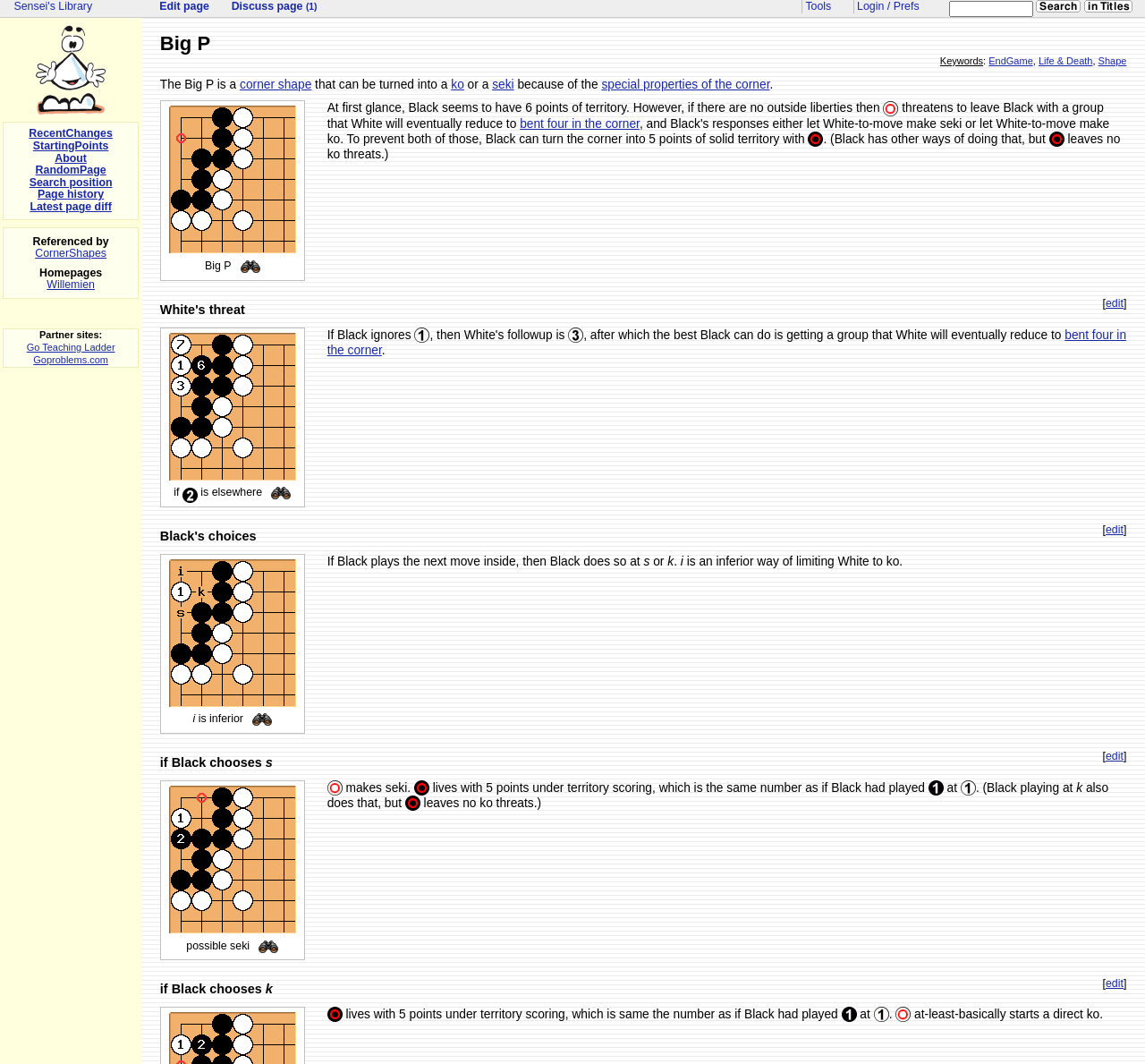Provide the bounding box coordinates of the section that needs to be clicked to accomplish the following instruction: "View diagram."

[0.148, 0.229, 0.258, 0.241]